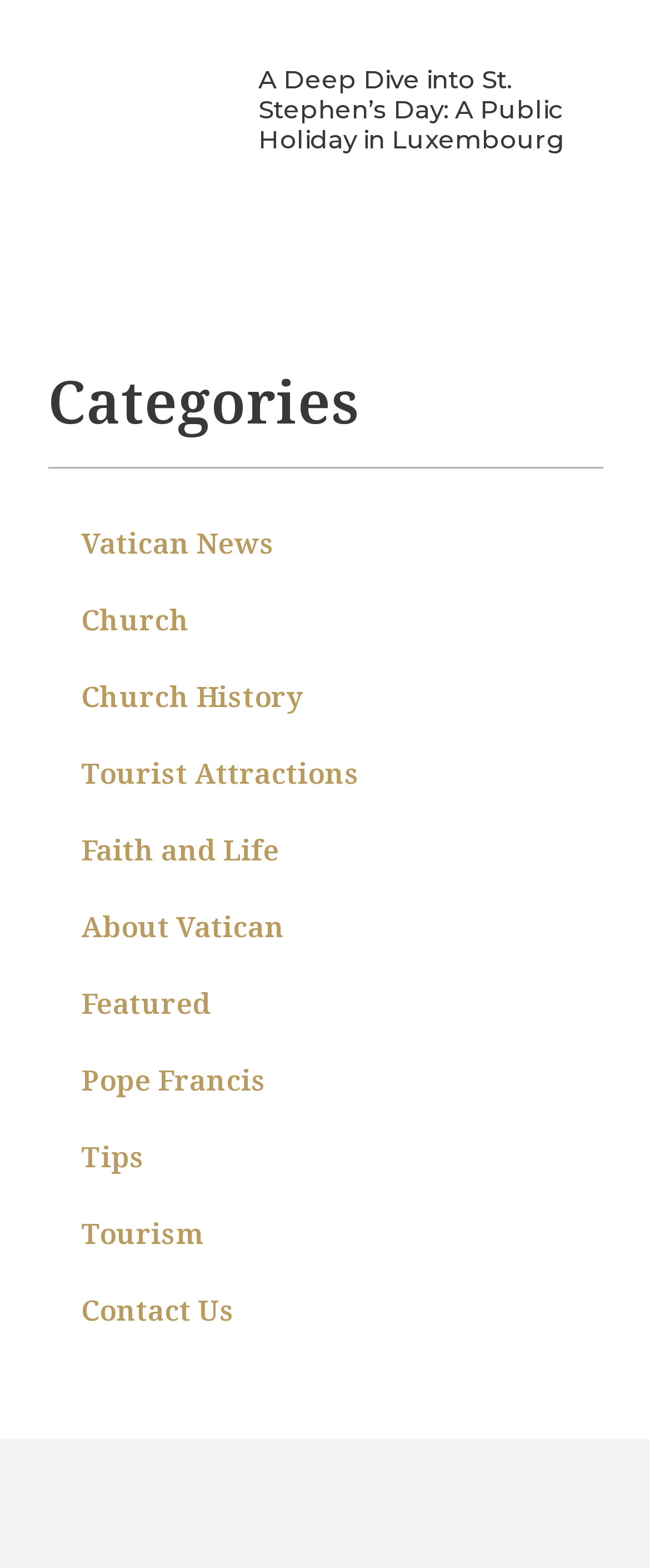Find the bounding box coordinates of the clickable element required to execute the following instruction: "contact us". Provide the coordinates as four float numbers between 0 and 1, i.e., [left, top, right, bottom].

[0.073, 0.812, 0.927, 0.861]